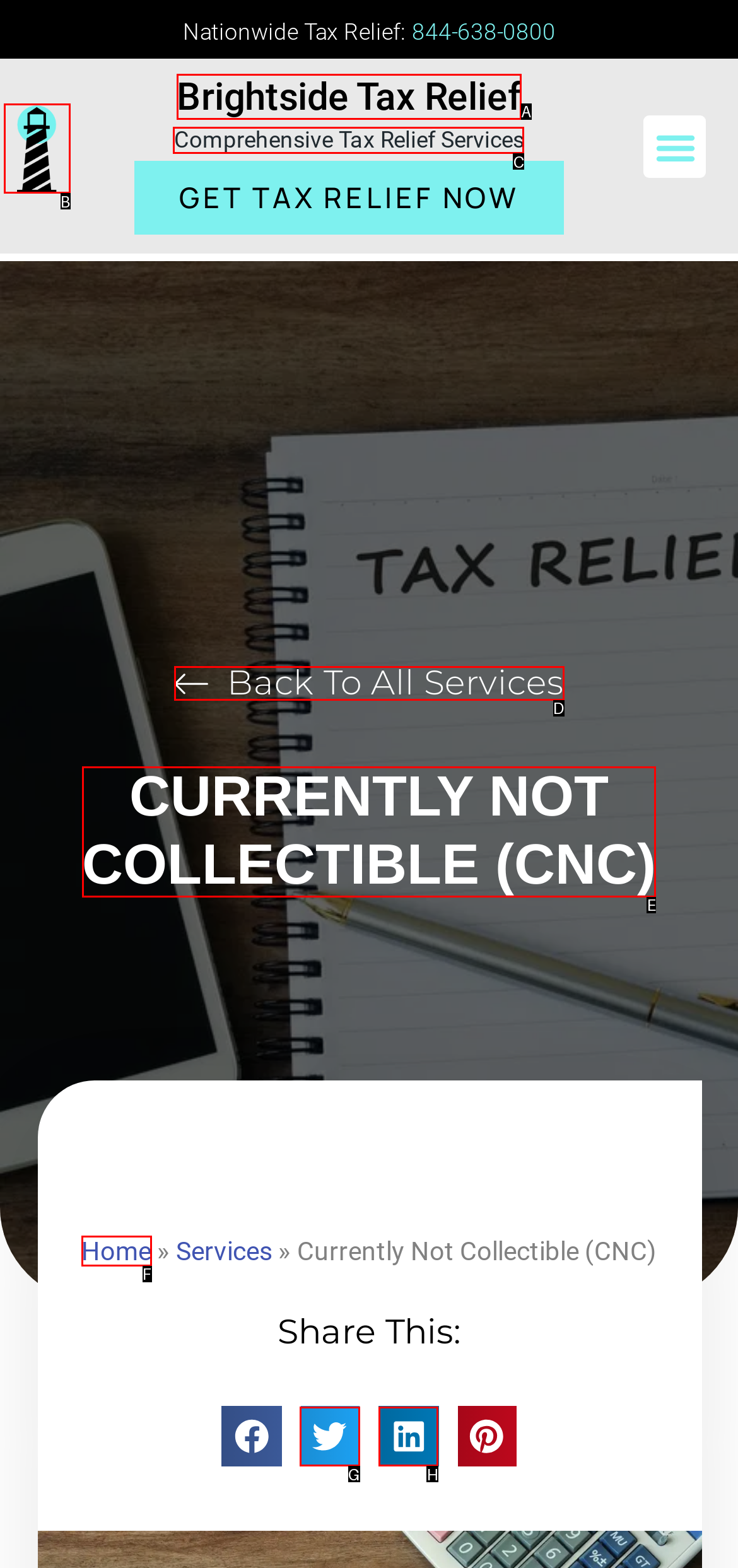Select the appropriate letter to fulfill the given instruction: Learn about Comprehensive Tax Relief Services
Provide the letter of the correct option directly.

C